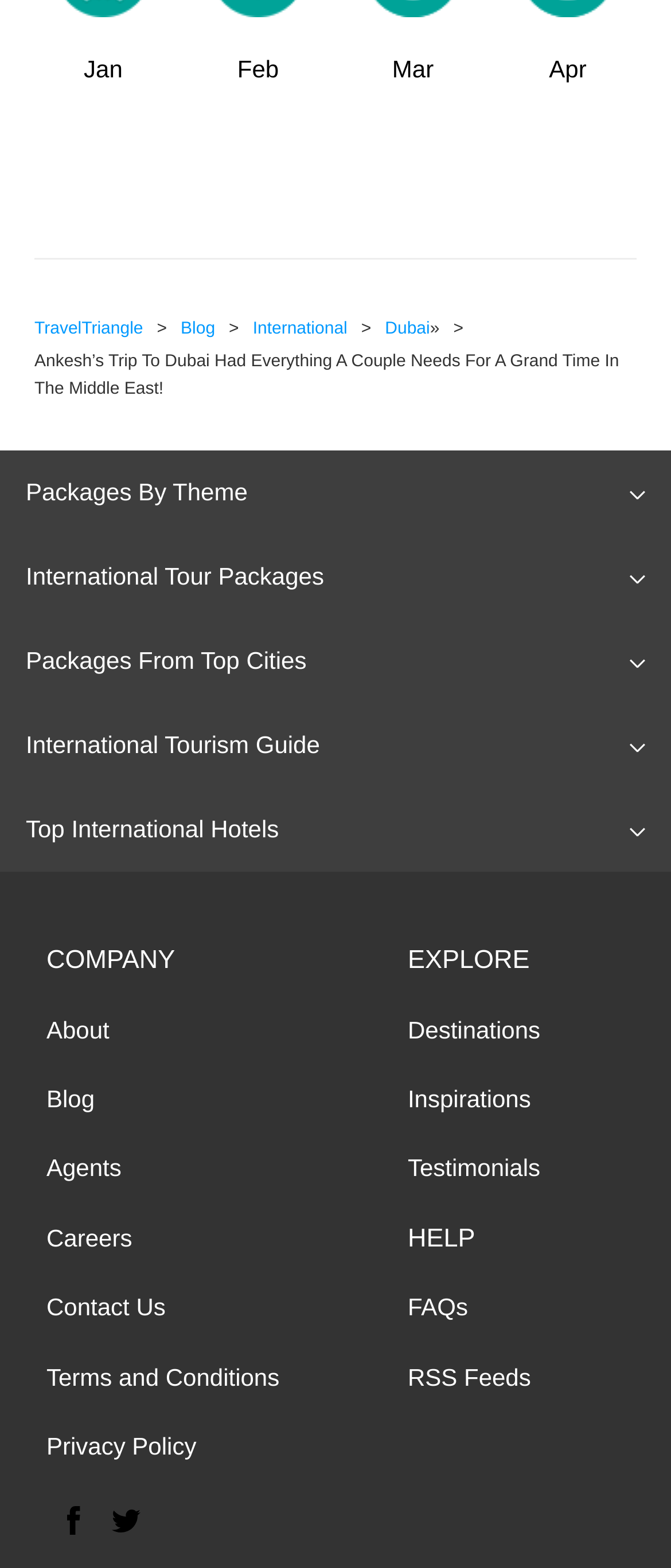How many links are there in the 'COMPANY' category?
Please elaborate on the answer to the question with detailed information.

The 'COMPANY' category at the bottom of the webpage contains 7 links, which are 'About', 'Blog', 'Agents', 'Careers', 'Contact Us', 'Terms and Conditions', and 'Privacy Policy'.